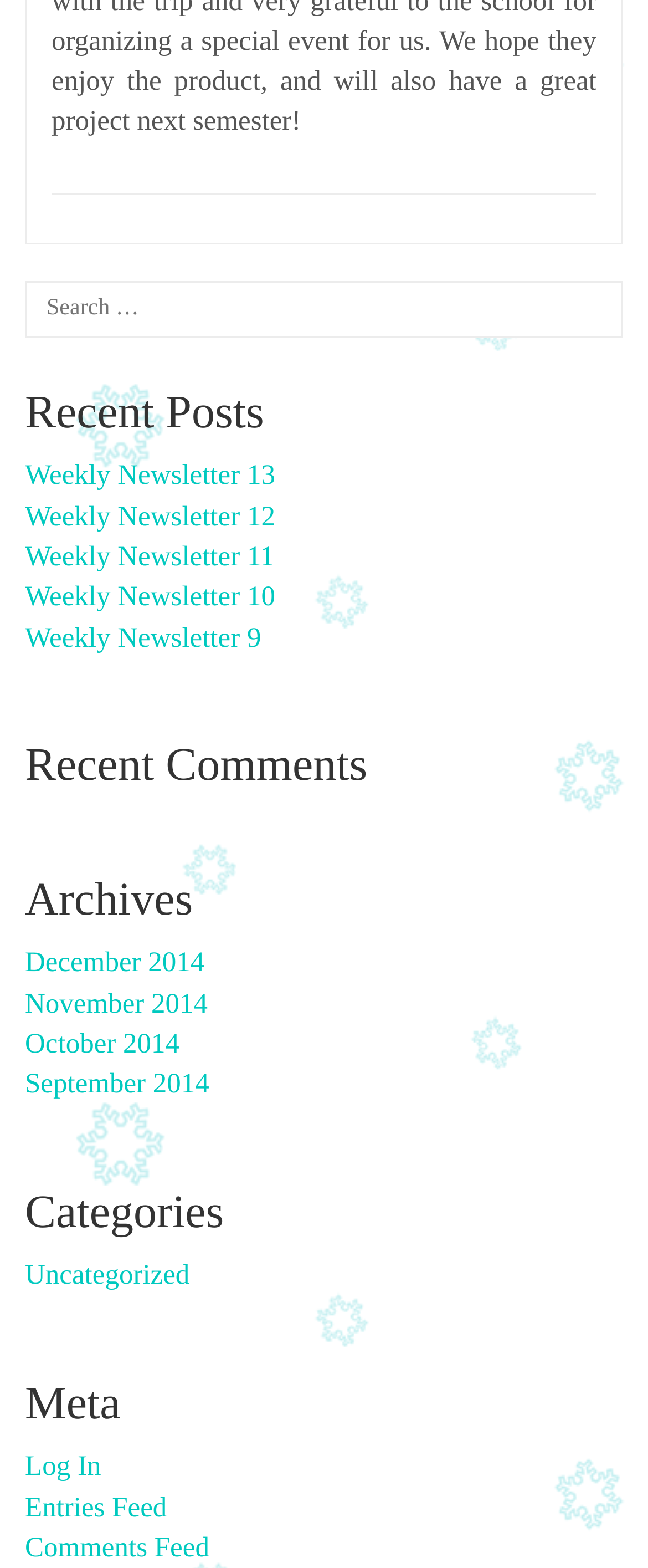Please answer the following question as detailed as possible based on the image: 
How many recent comments are listed?

I looked at the section under the 'Recent Comments' heading, but there are no links or comments listed, so the answer is 0.